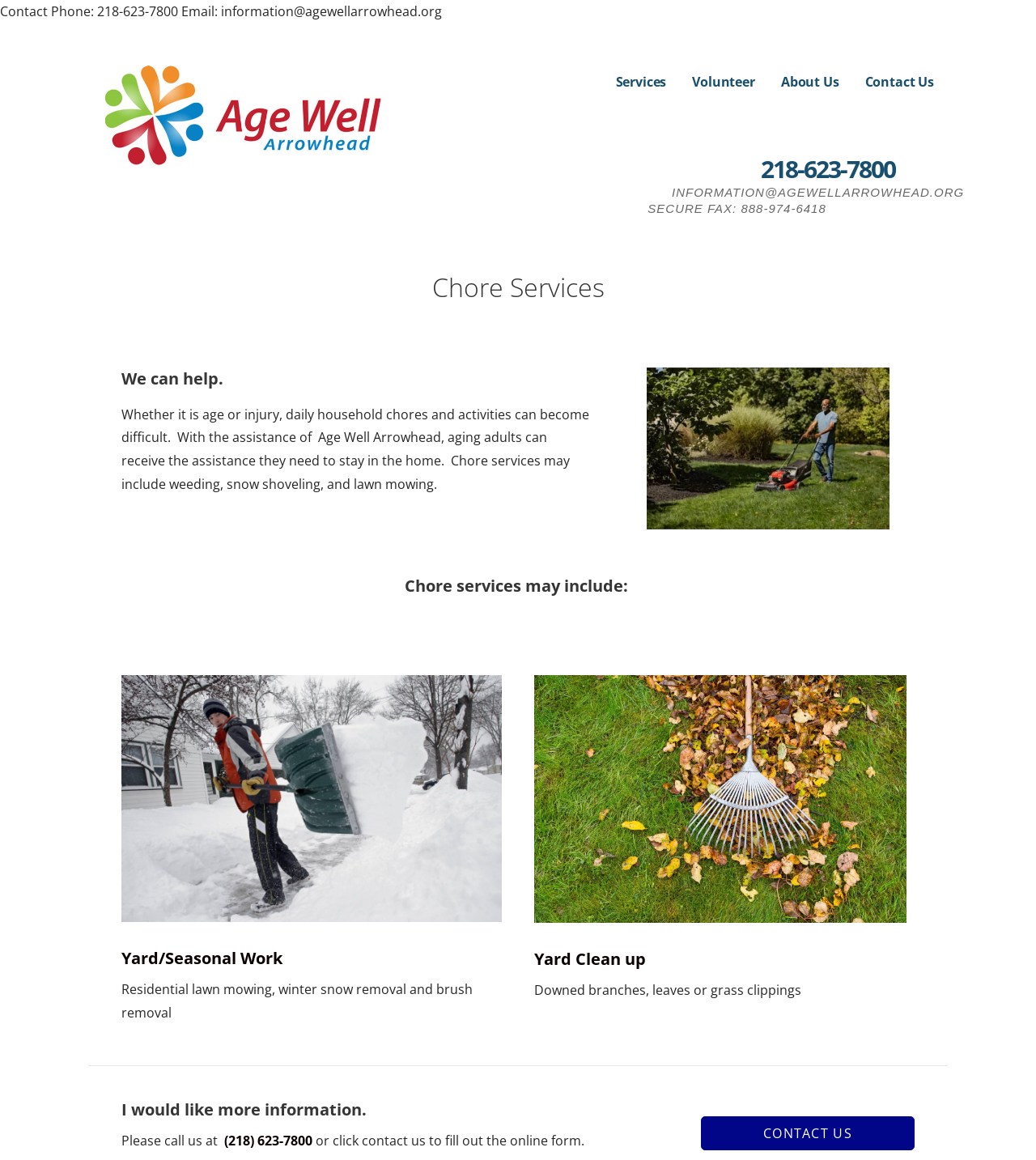What is included in Yard/Seasonal Work?
Please use the image to deliver a detailed and complete answer.

This information can be found in the section about Chore services, where it lists Yard/Seasonal Work as one of the services provided, and further explains that it includes residential lawn mowing, winter snow removal, and brush removal.